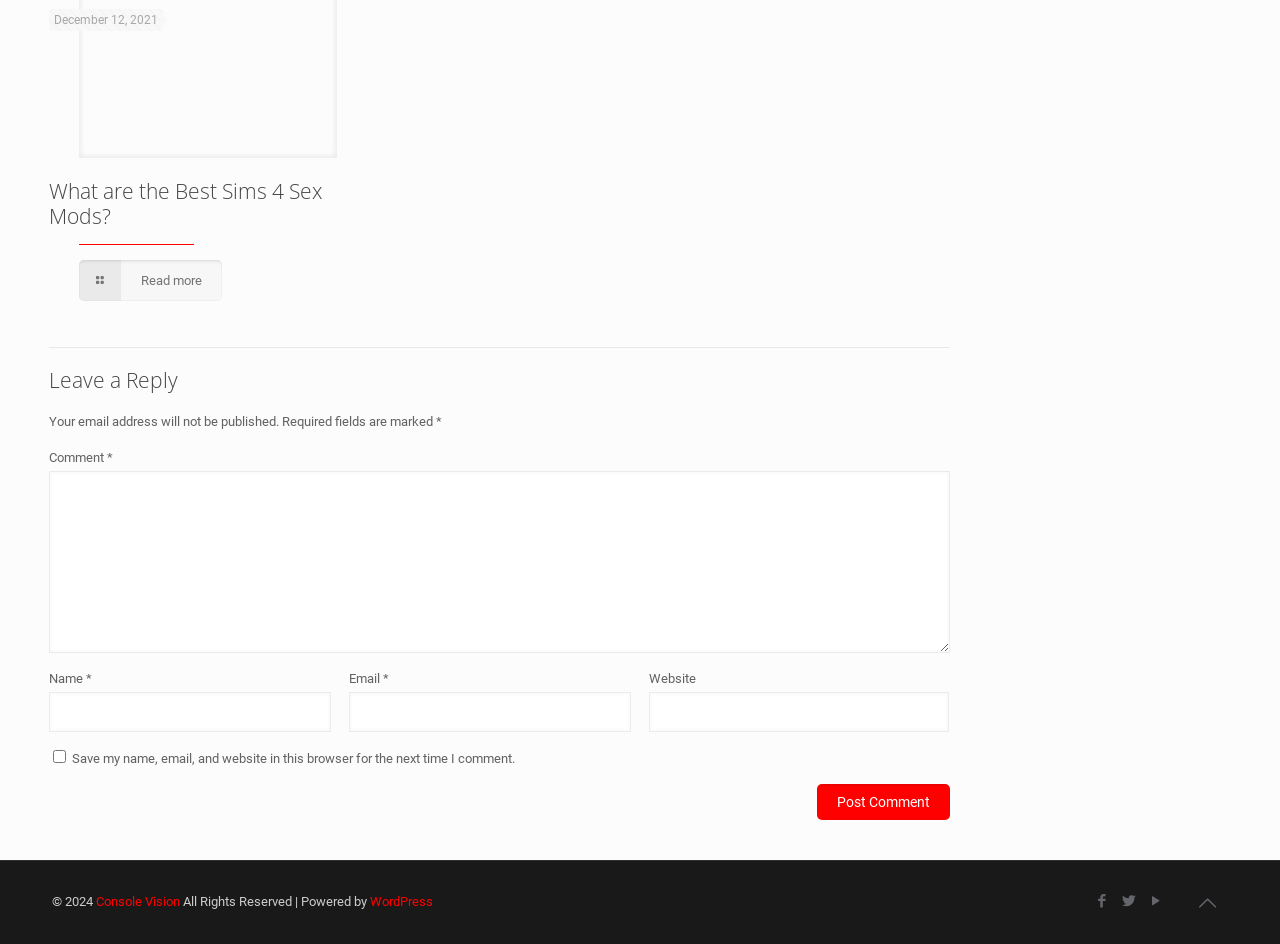Identify the coordinates of the bounding box for the element that must be clicked to accomplish the instruction: "Enter a comment".

[0.038, 0.498, 0.742, 0.691]